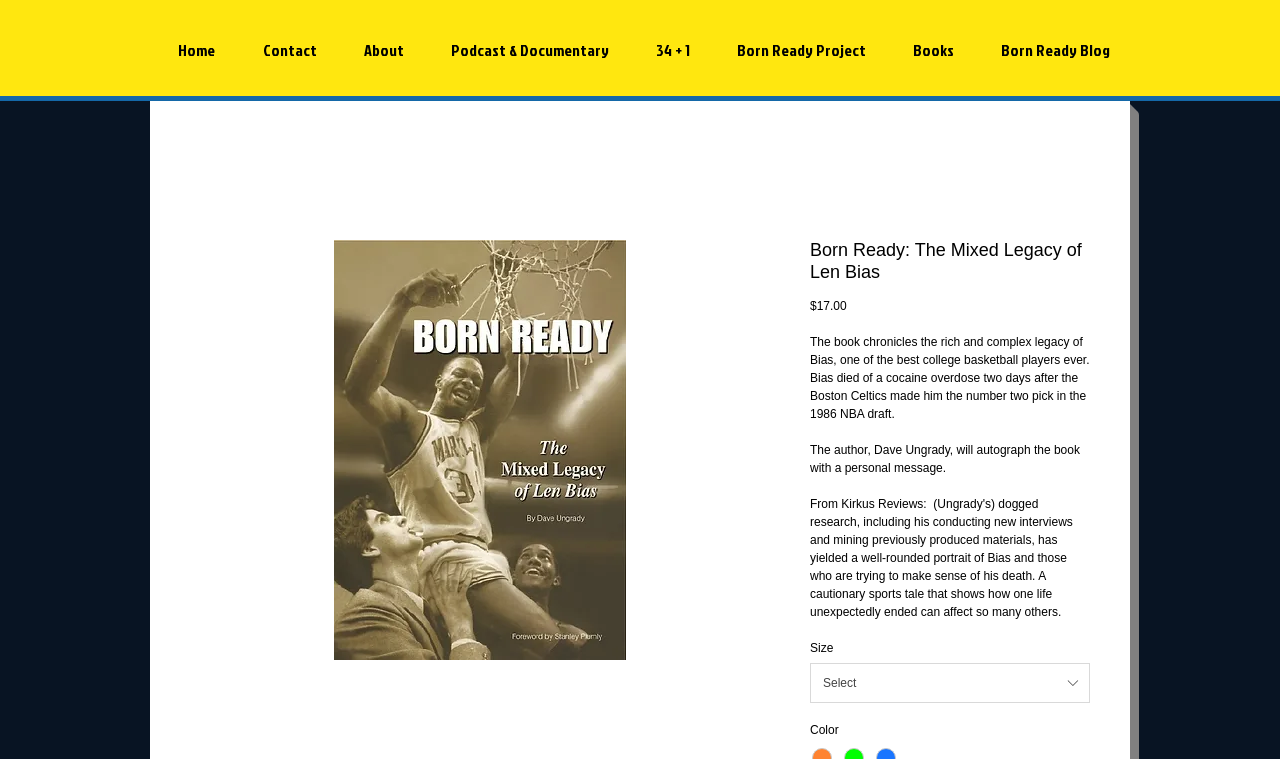Identify and extract the heading text of the webpage.

Born Ready: The Mixed Legacy of Len Bias